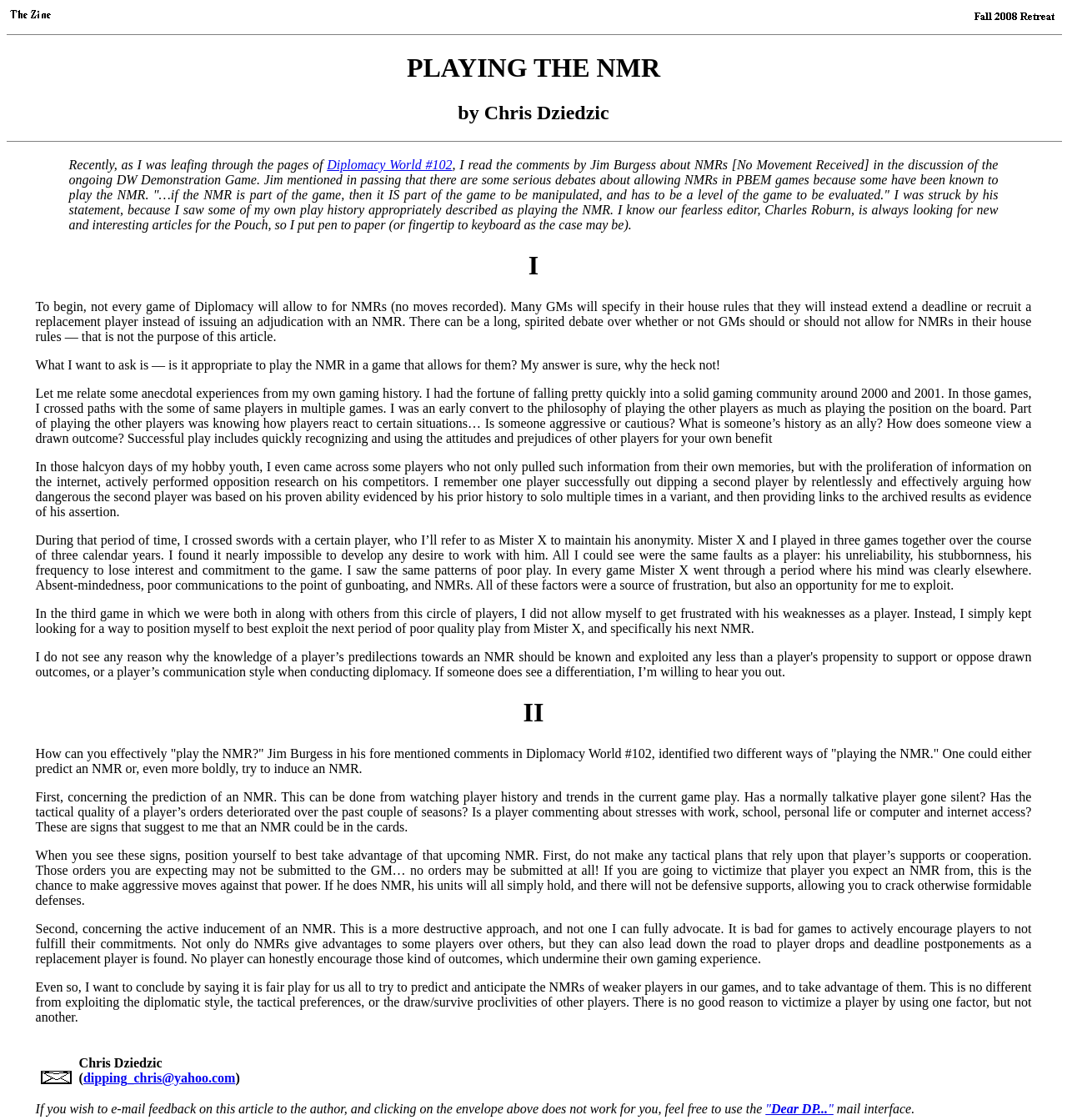Predict the bounding box for the UI component with the following description: "Diplomacy World #102".

[0.306, 0.141, 0.424, 0.153]